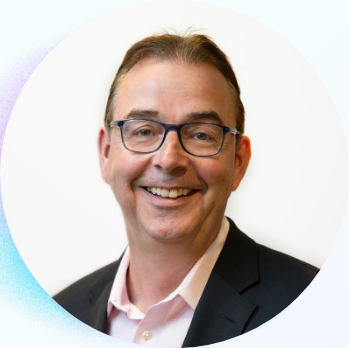Illustrate the image with a detailed and descriptive caption.

The image features Volker Herrmann, M.D., MBA, the Chief Executive Officer and President of Sonata Therapeutics. In this professional portrait, he is smiling confidently, projecting a welcoming and approachable demeanor. He wears stylish glasses and a black suit over a light pink shirt, suggesting a blend of professionalism and friendliness. The circular framing of the photograph, combined with a soft gradient background, enhances his visibility and emphasizes his role as a leader in the biotechnology field. Volker brings over 20 years of experience in various management and commercial capacities within the pharmaceutical and biotech industries, further highlighted by his affiliation with Sonata Therapeutics, where he plays a key role in guiding the company’s vision and strategy.